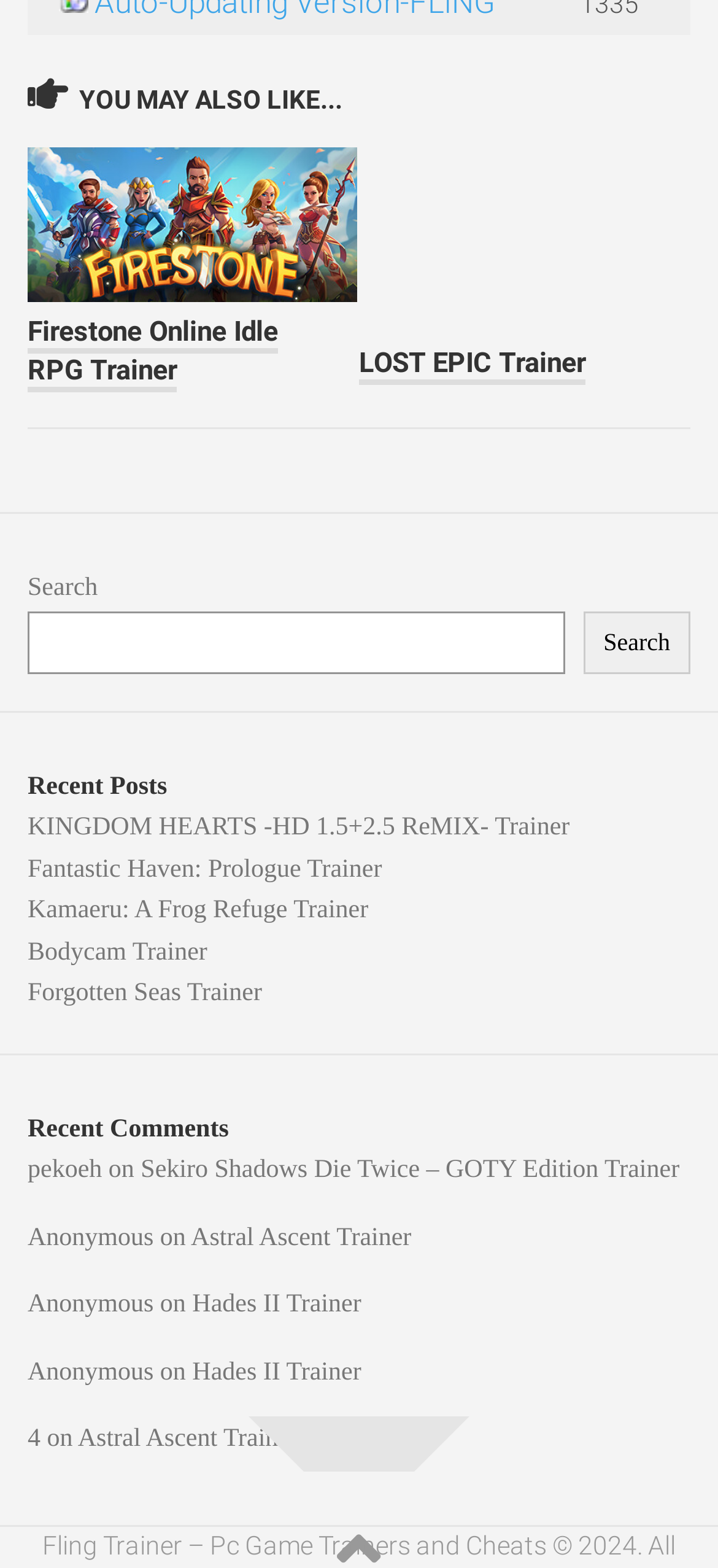Please locate the bounding box coordinates of the element that should be clicked to achieve the given instruction: "Read recent post KINGDOM HEARTS -HD 1.5+2.5 ReMIX- Trainer".

[0.038, 0.519, 0.793, 0.537]